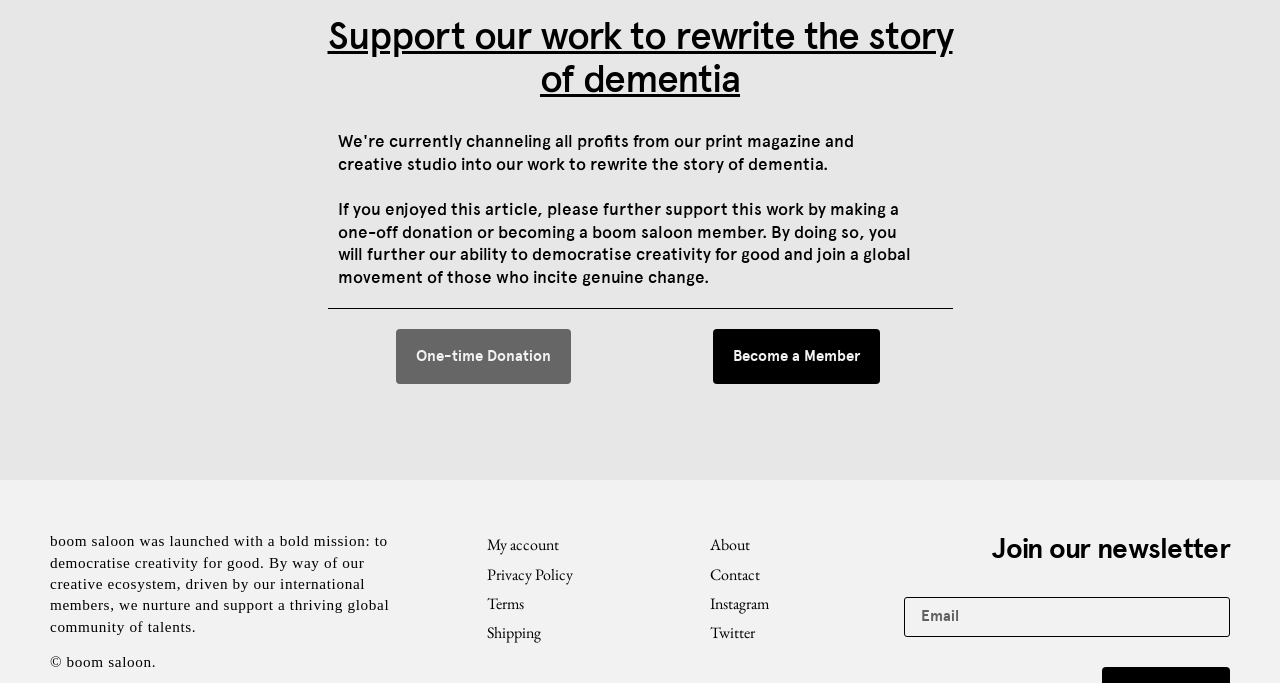Locate the bounding box coordinates of the element I should click to achieve the following instruction: "Learn more about boom saloon".

[0.539, 0.777, 0.675, 0.819]